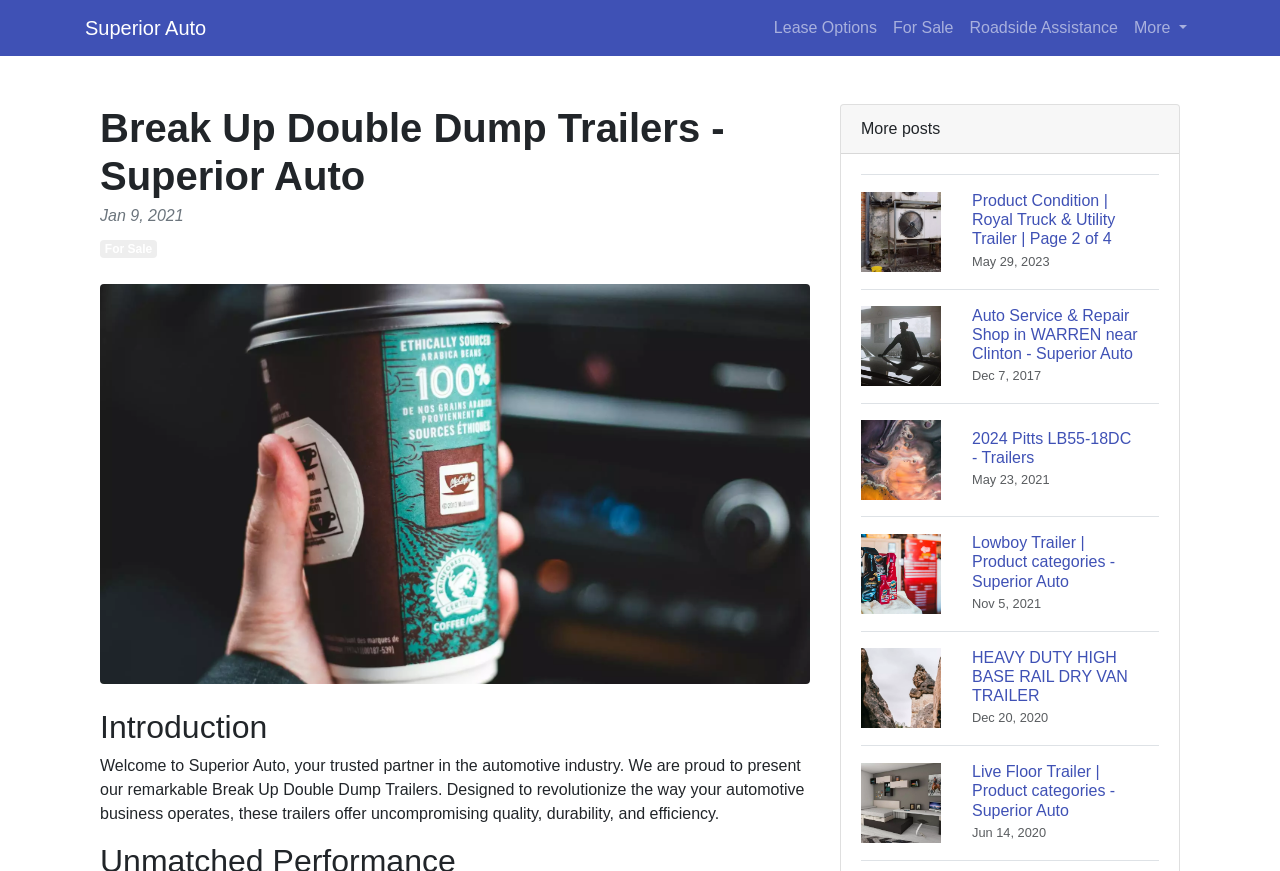Please answer the following question using a single word or phrase: 
How many images are there on the webpage?

7